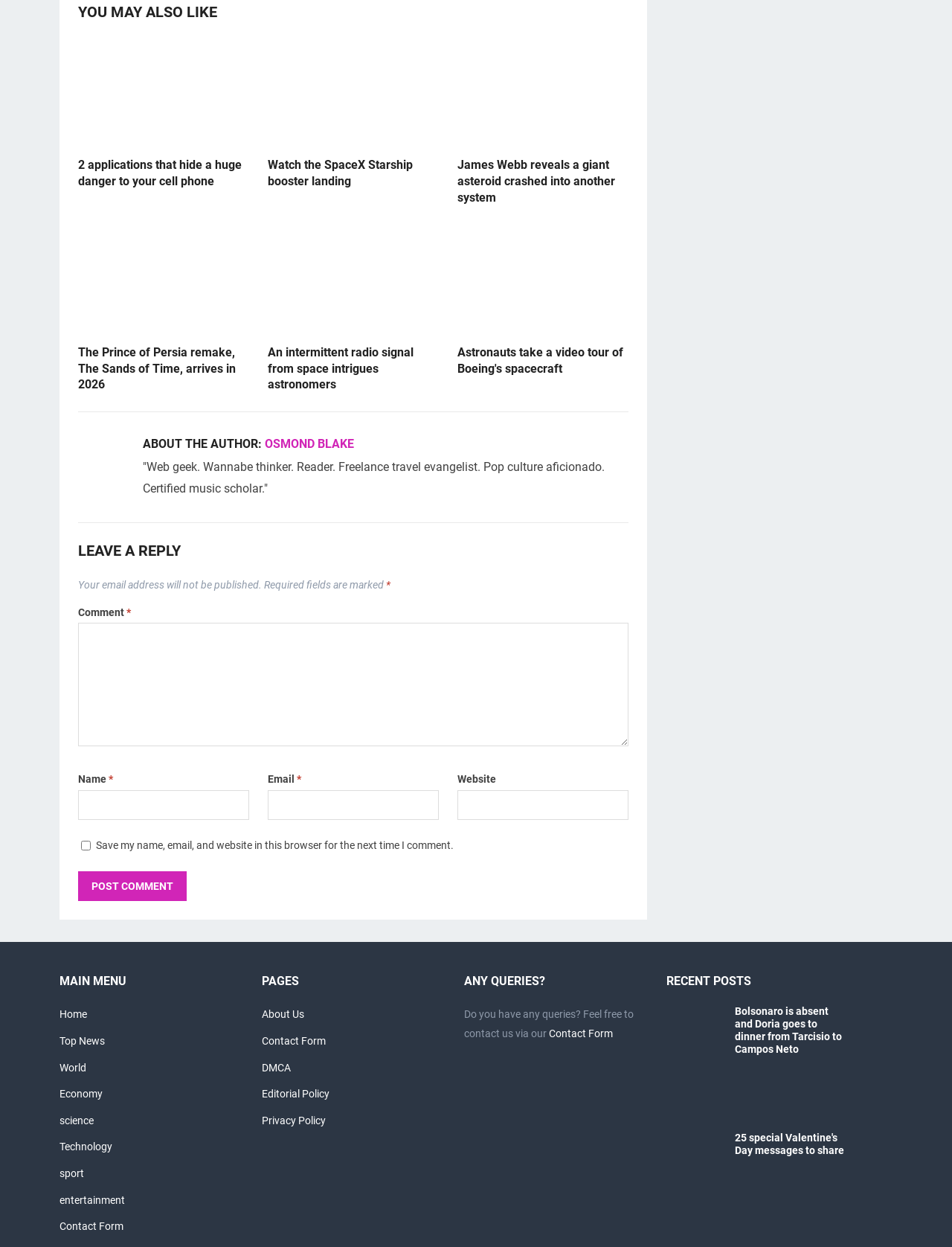Give a short answer to this question using one word or a phrase:
How many textboxes are there in the comment section?

3